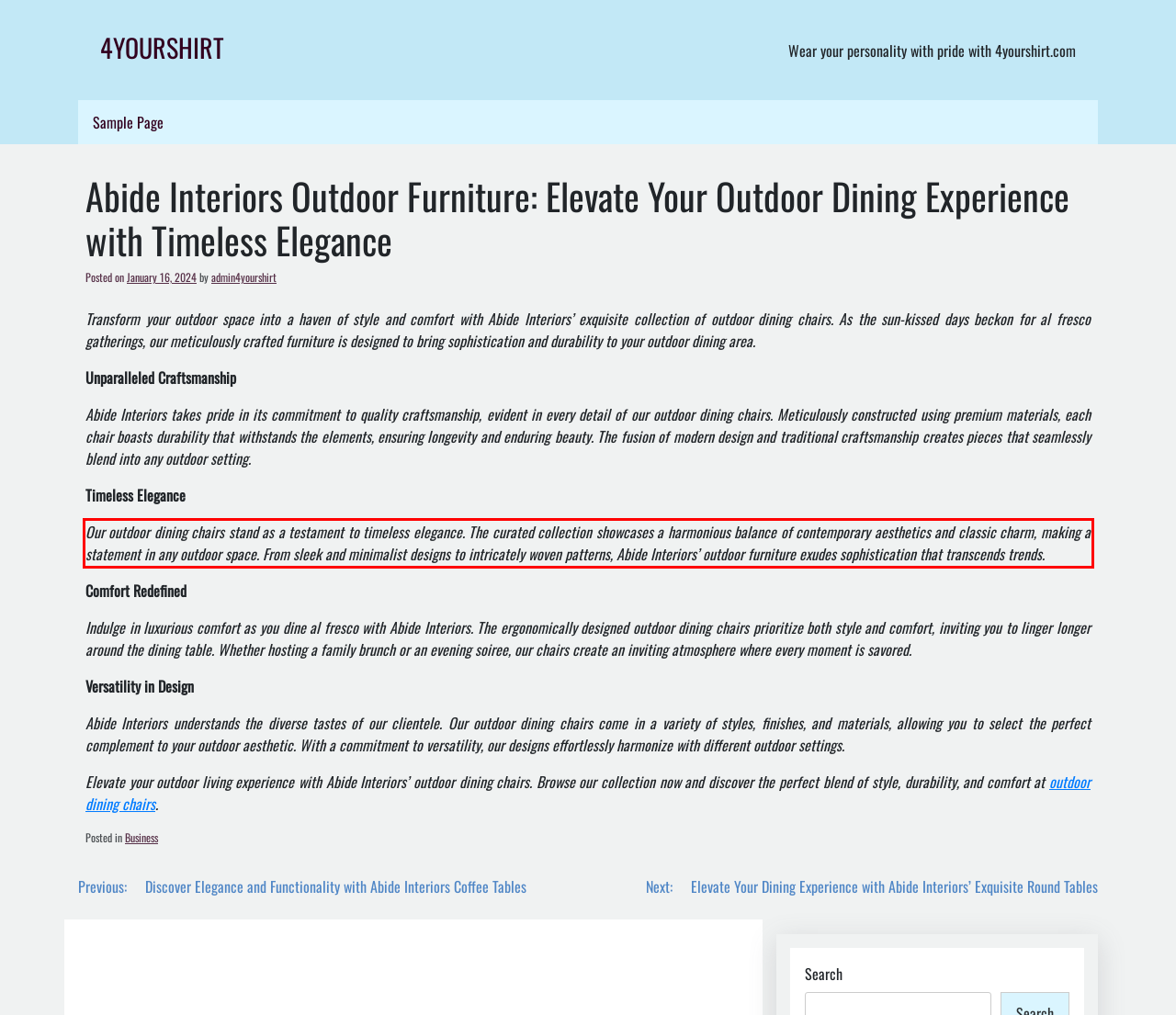Using the provided webpage screenshot, identify and read the text within the red rectangle bounding box.

Our outdoor dining chairs stand as a testament to timeless elegance. The curated collection showcases a harmonious balance of contemporary aesthetics and classic charm, making a statement in any outdoor space. From sleek and minimalist designs to intricately woven patterns, Abide Interiors’ outdoor furniture exudes sophistication that transcends trends.